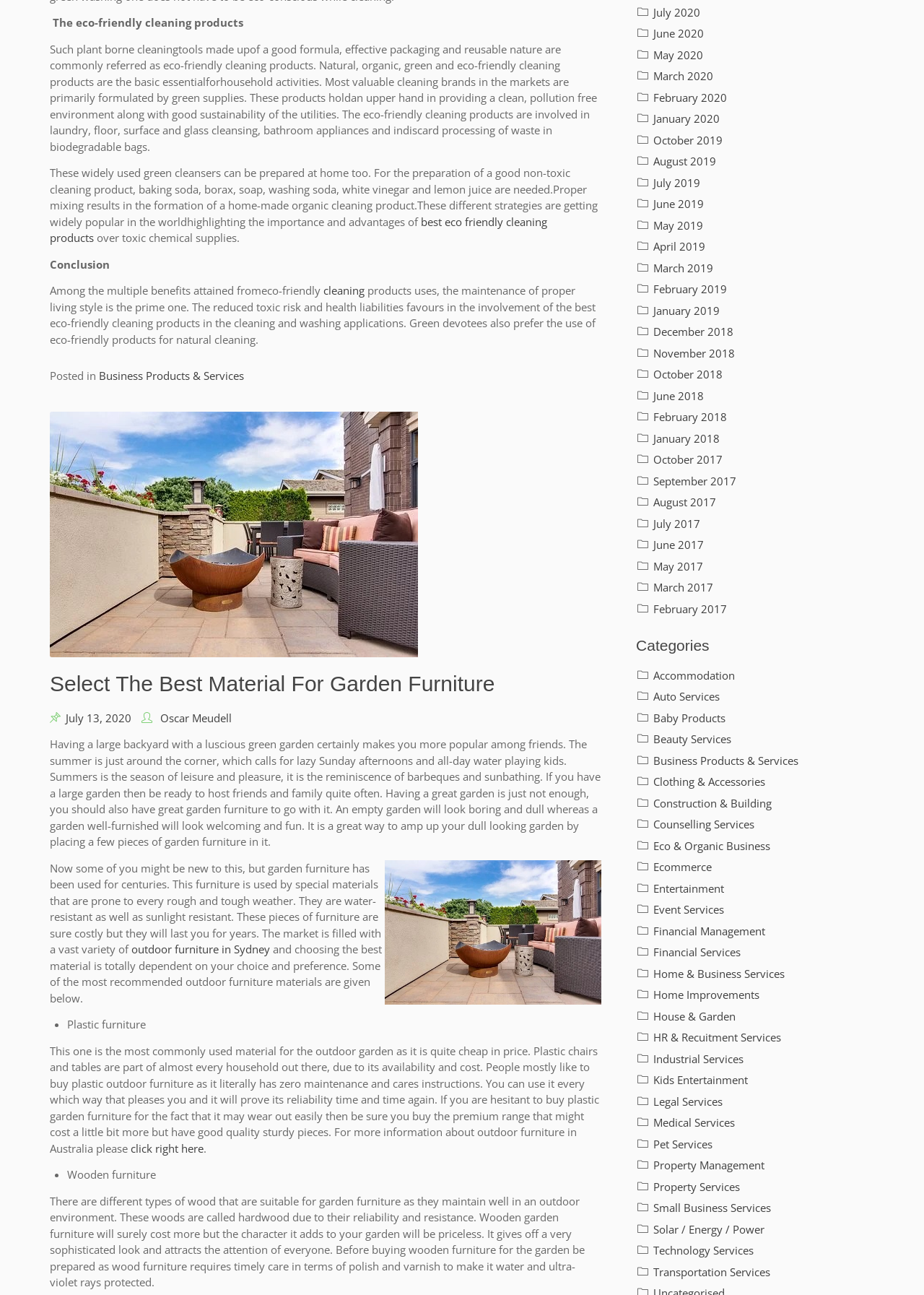What is the topic of the first article?
Ensure your answer is thorough and detailed.

The first article on the webpage is about eco-friendly cleaning products, which is evident from the title 'The eco-friendly cleaning products' and the content that discusses the benefits and preparation of such products.